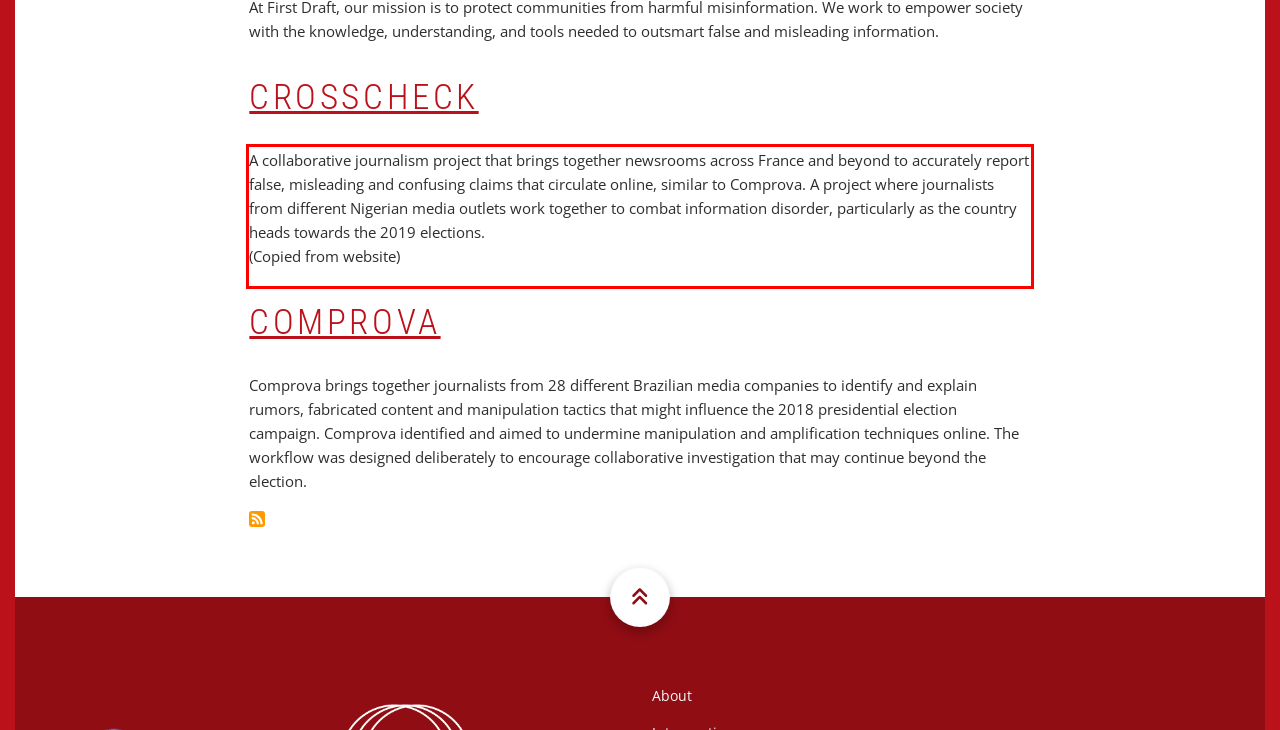You are provided with a screenshot of a webpage that includes a red bounding box. Extract and generate the text content found within the red bounding box.

A collaborative journalism project that brings together newsrooms across France and beyond to accurately report false, misleading and confusing claims that circulate online, similar to Comprova. A project where journalists from different Nigerian media outlets work together to combat information disorder, particularly as the country heads towards the 2019 elections. (Copied from website)